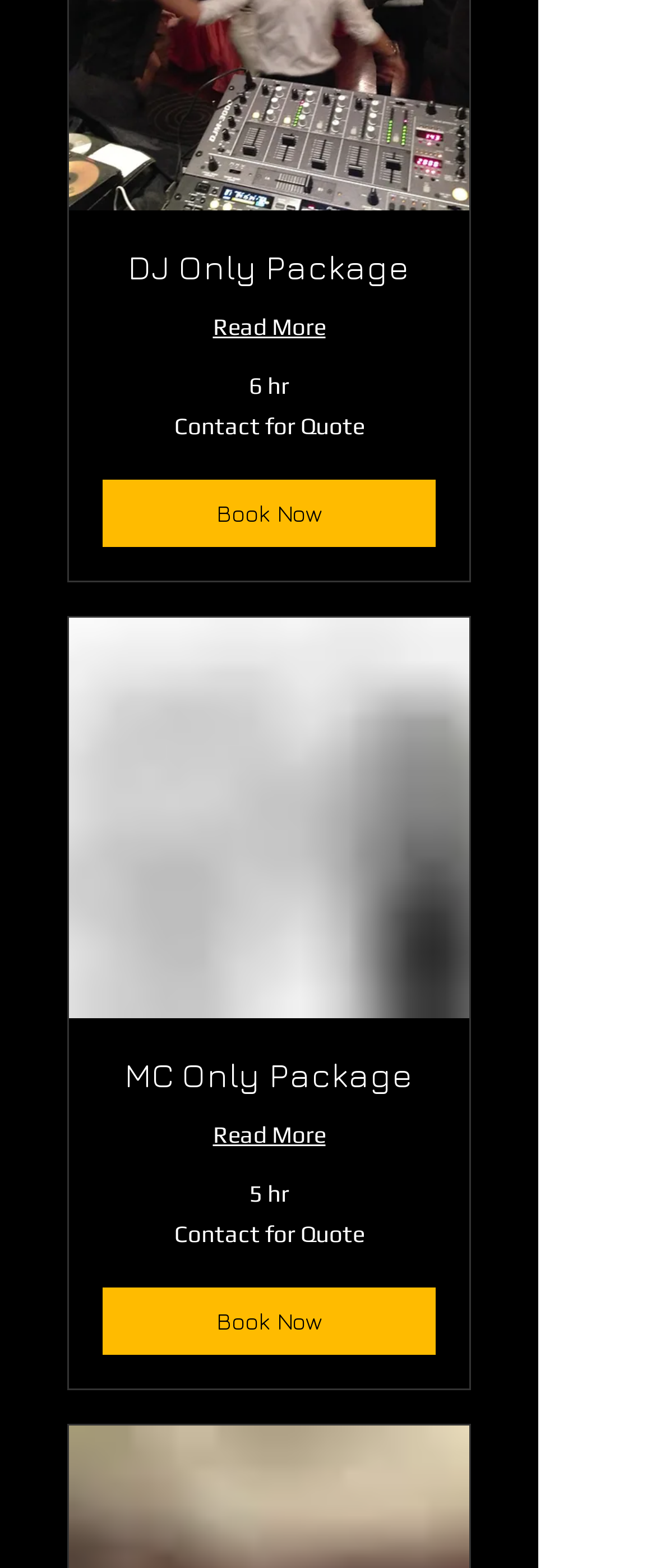How many hours is the service in the second 'Service Information' group?
Using the image, give a concise answer in the form of a single word or short phrase.

5 hr